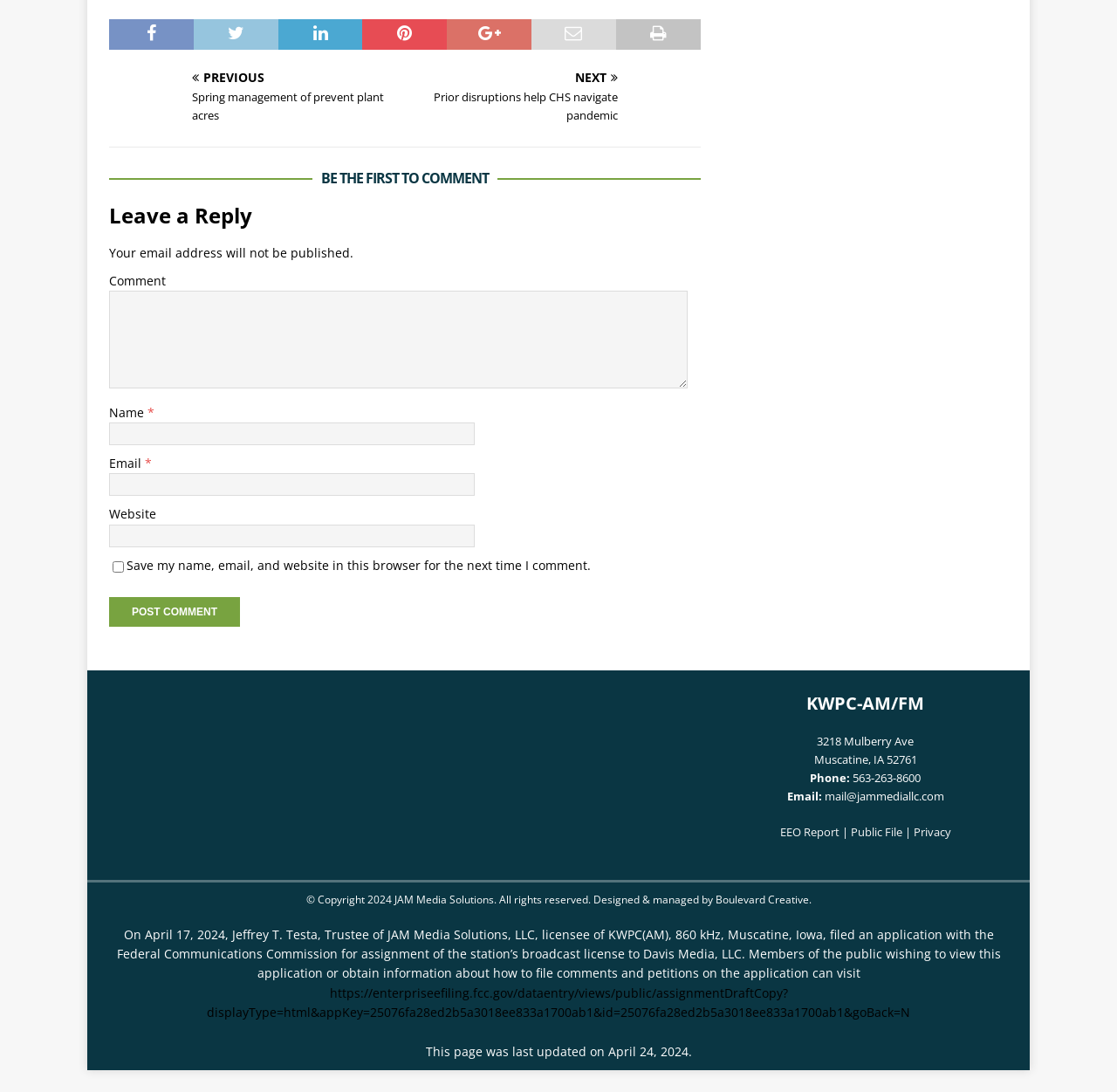What is the address of KWPC-AM/FM?
Please provide a comprehensive answer based on the details in the screenshot.

The address is mentioned in the footer section of the webpage, along with the phone number and email address. It appears to be the contact information for KWPC-AM/FM.